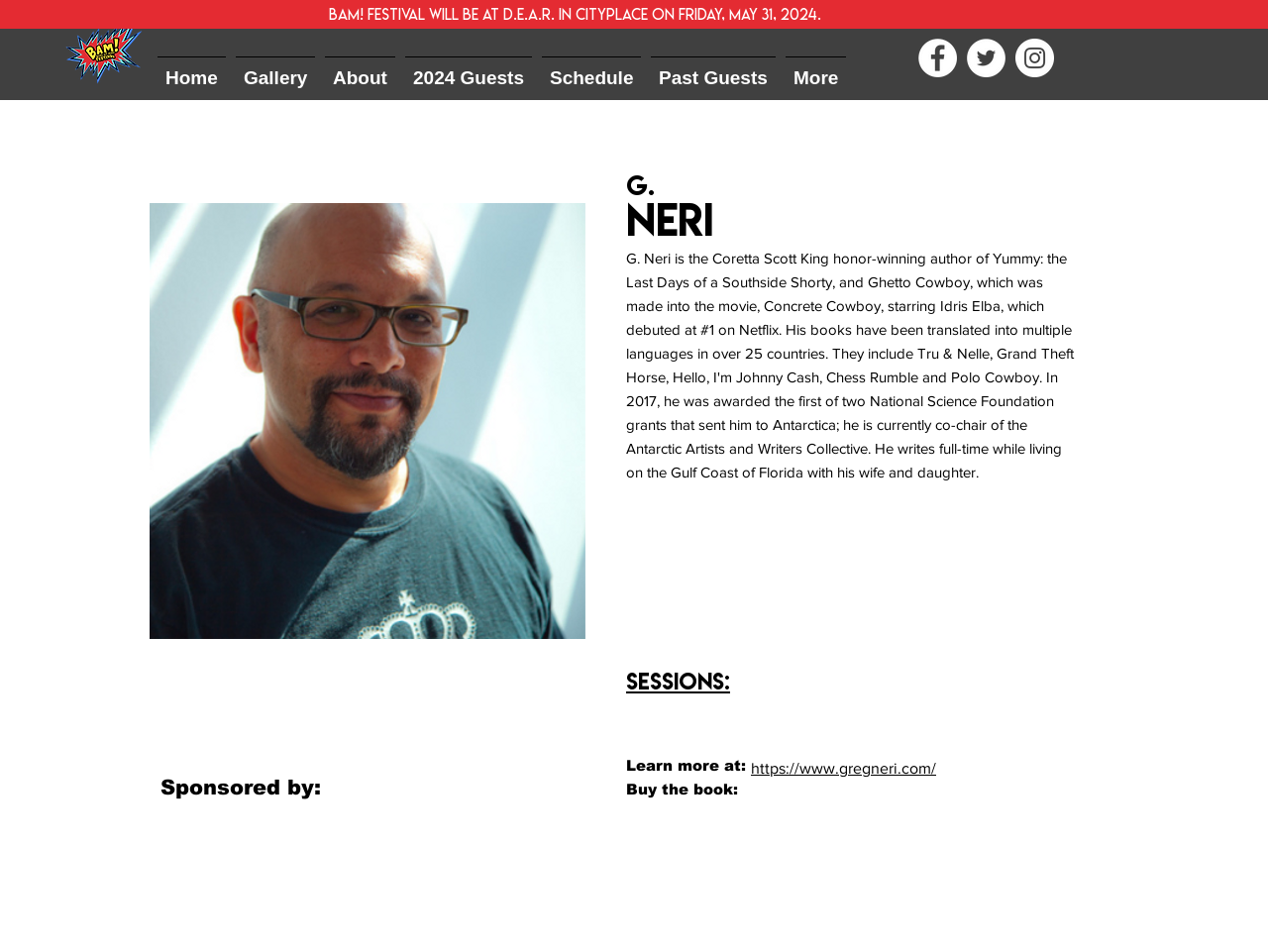Identify the bounding box coordinates for the element you need to click to achieve the following task: "Learn more about the author at their website". The coordinates must be four float values ranging from 0 to 1, formatted as [left, top, right, bottom].

[0.592, 0.798, 0.738, 0.816]